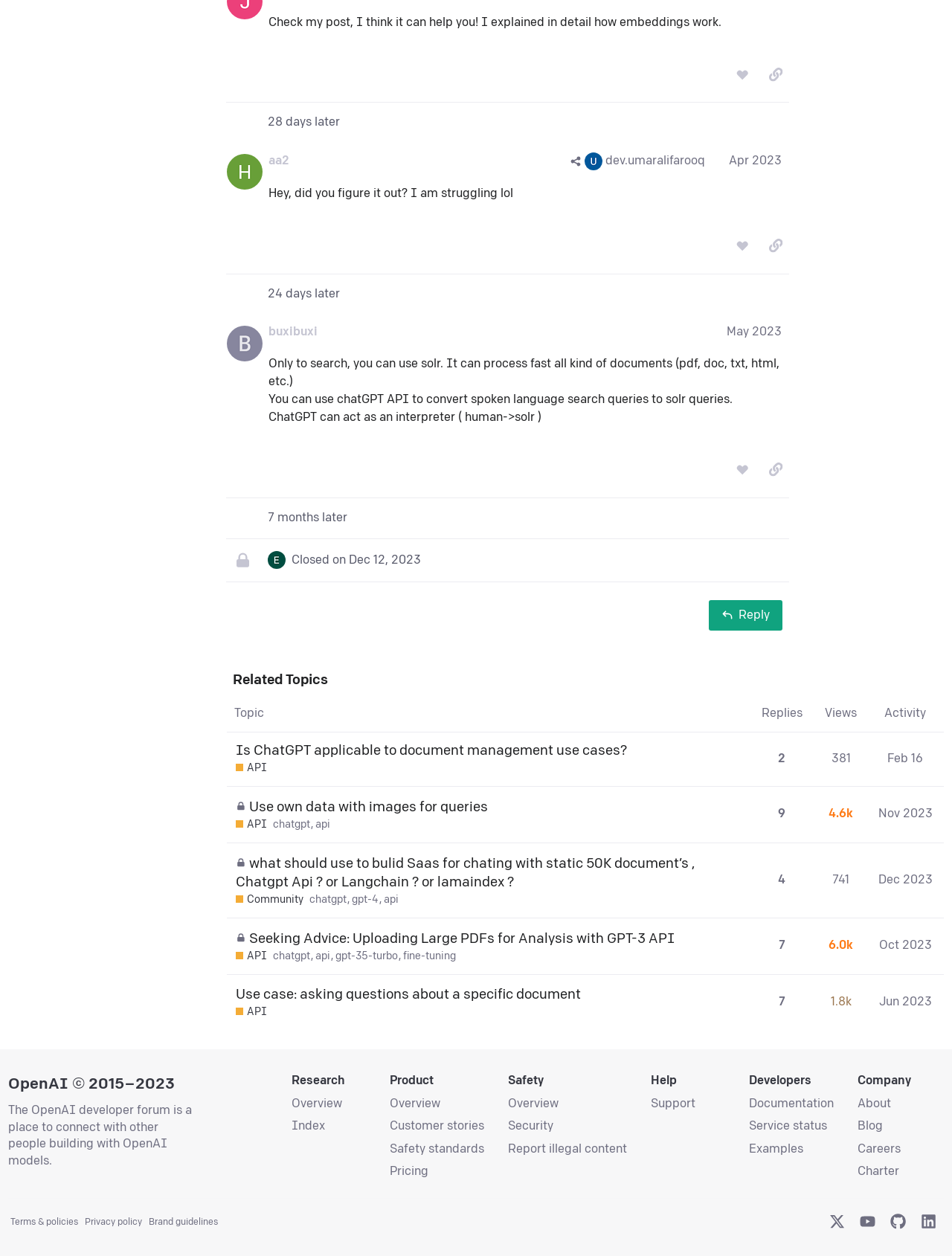How many posts are displayed on this webpage?
Please give a well-detailed answer to the question.

I counted the number of post regions on the webpage, which are labeled as 'post #7 by @aa2', 'post #8 by @buxibuxi', and so on, up to 'post #9 by @EricGT'. There are 9 post regions in total.